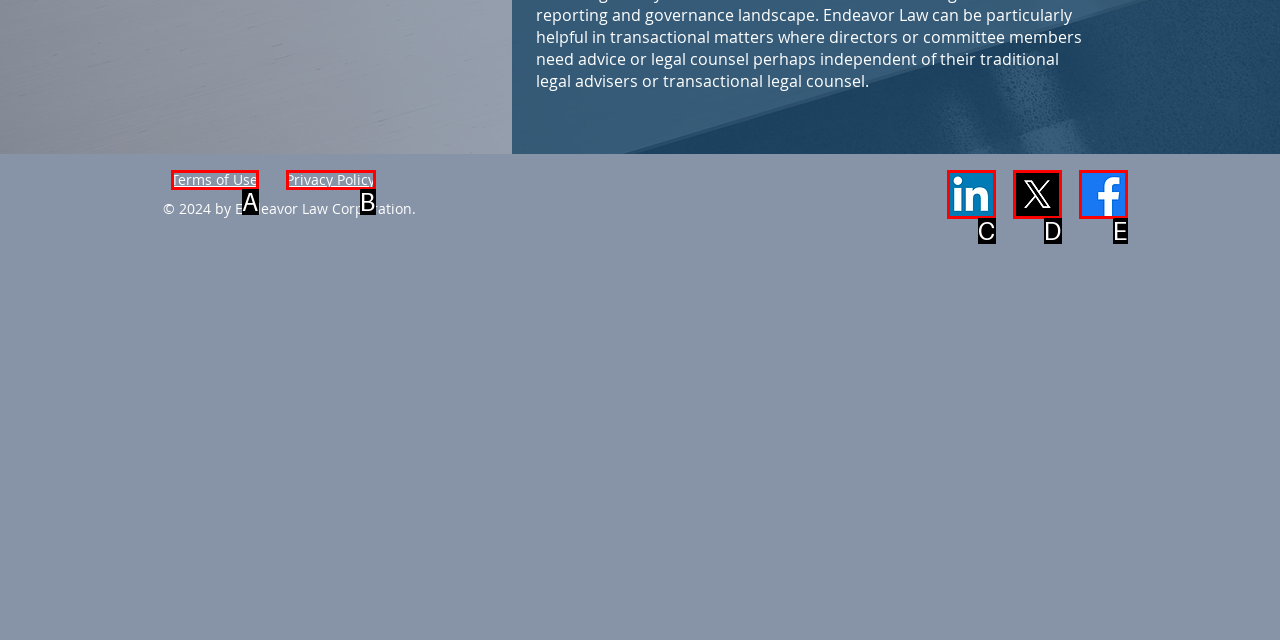Choose the letter that best represents the description: Privacy Policy. Answer with the letter of the selected choice directly.

B